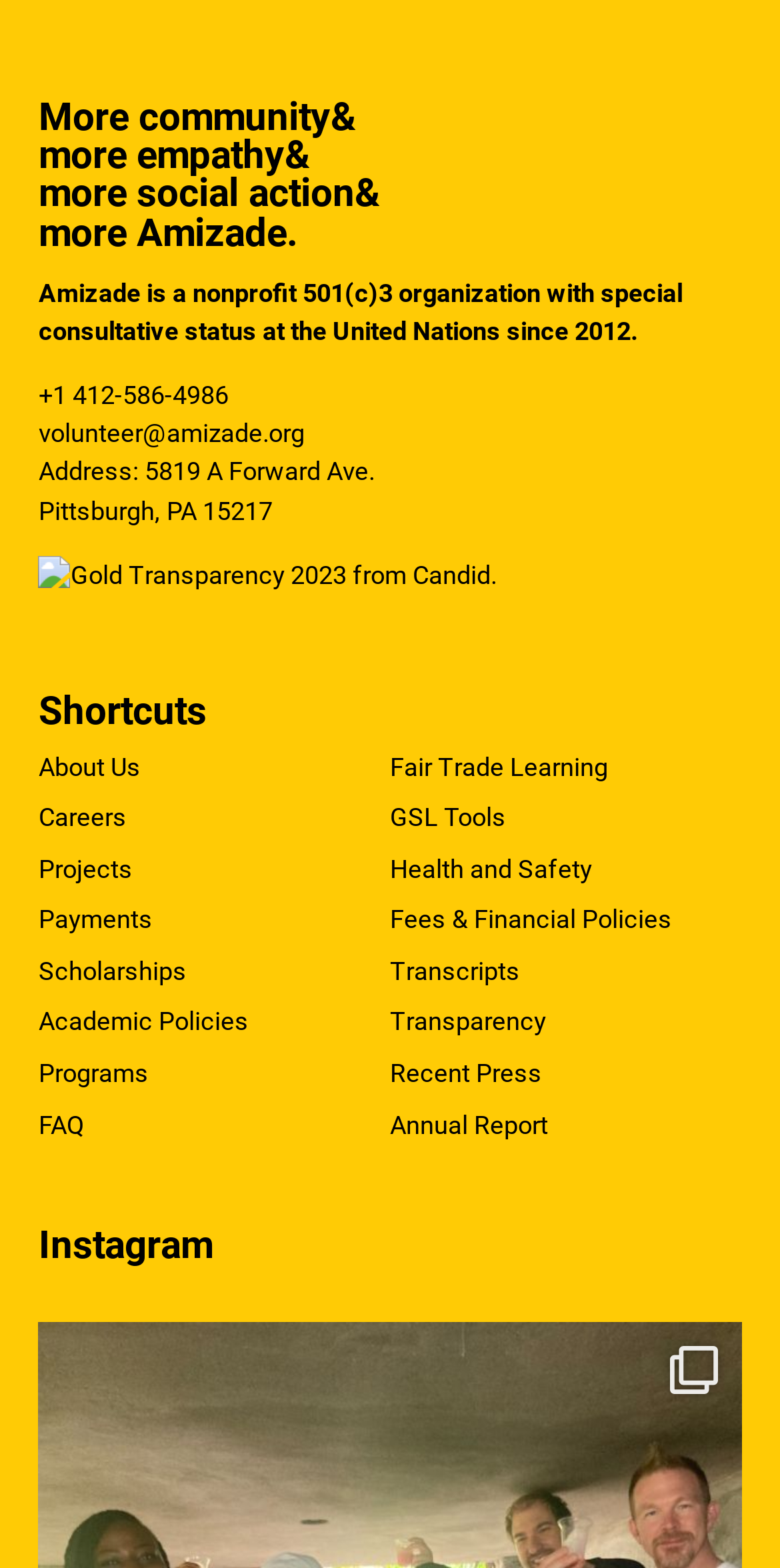Answer the question with a single word or phrase: 
What is the name of the organization?

Amizade